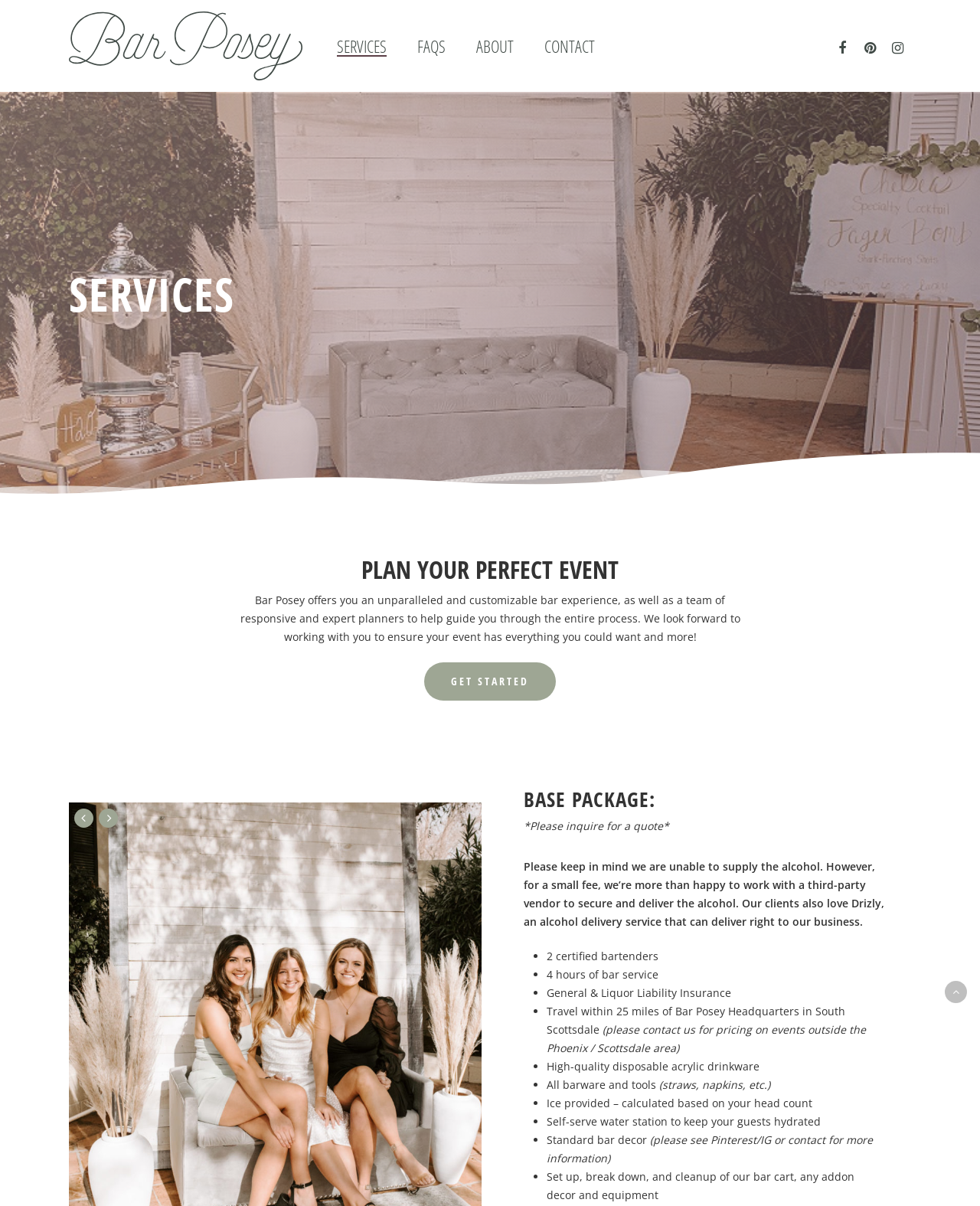Utilize the details in the image to give a detailed response to the question: What is the purpose of the team of planners?

According to the webpage, Bar Posey offers a team of responsive and expert planners to help guide you through the entire process of planning an event.